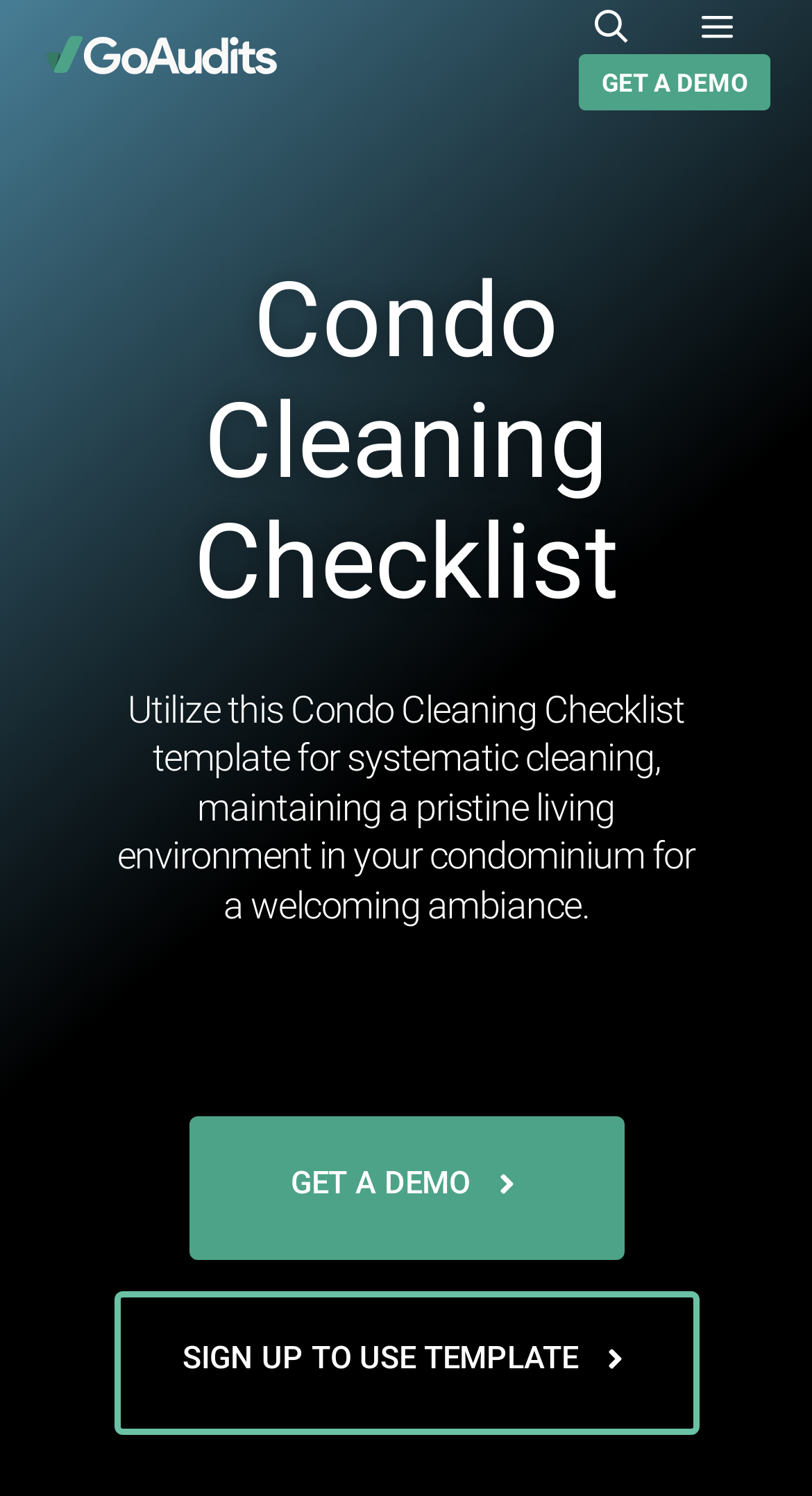Summarize the webpage with a detailed and informative caption.

The webpage is about the Condo Cleaning Checklist, a tool for conducting effective audits and inspections. At the top left corner, there are two links with the same text "GoAudits", each accompanied by an image with the same name. 

On the top right corner, there are three buttons: a search button with a magnifying glass icon, a main menu button with three horizontal lines, and a "GET A DEMO" link. 

The main content of the webpage is divided into two sections. The first section has a heading "Condo Cleaning Checklist" and a subheading that explains the purpose of the checklist, which is to maintain a pristine living environment in a condominium. 

Below the main content, there are two calls-to-action: a "GET A DEMO" link and a "SIGN UP TO USE TEMPLATE" link. The "GET A DEMO" link appears twice on the webpage, once at the top right corner and again at the bottom.